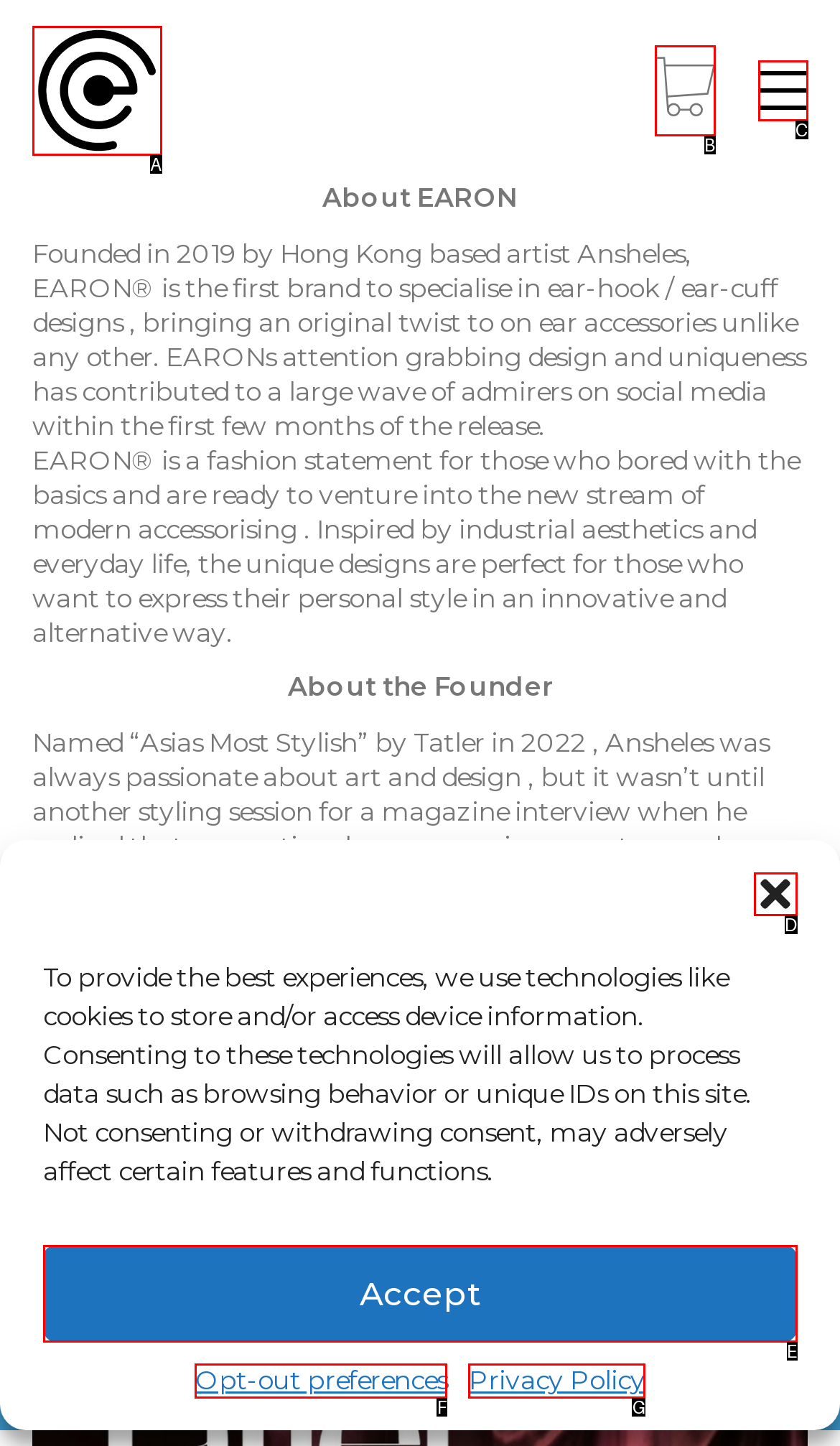Based on the provided element description: Jonathan Pryce talks about Quixote, identify the best matching HTML element. Respond with the corresponding letter from the options shown.

None